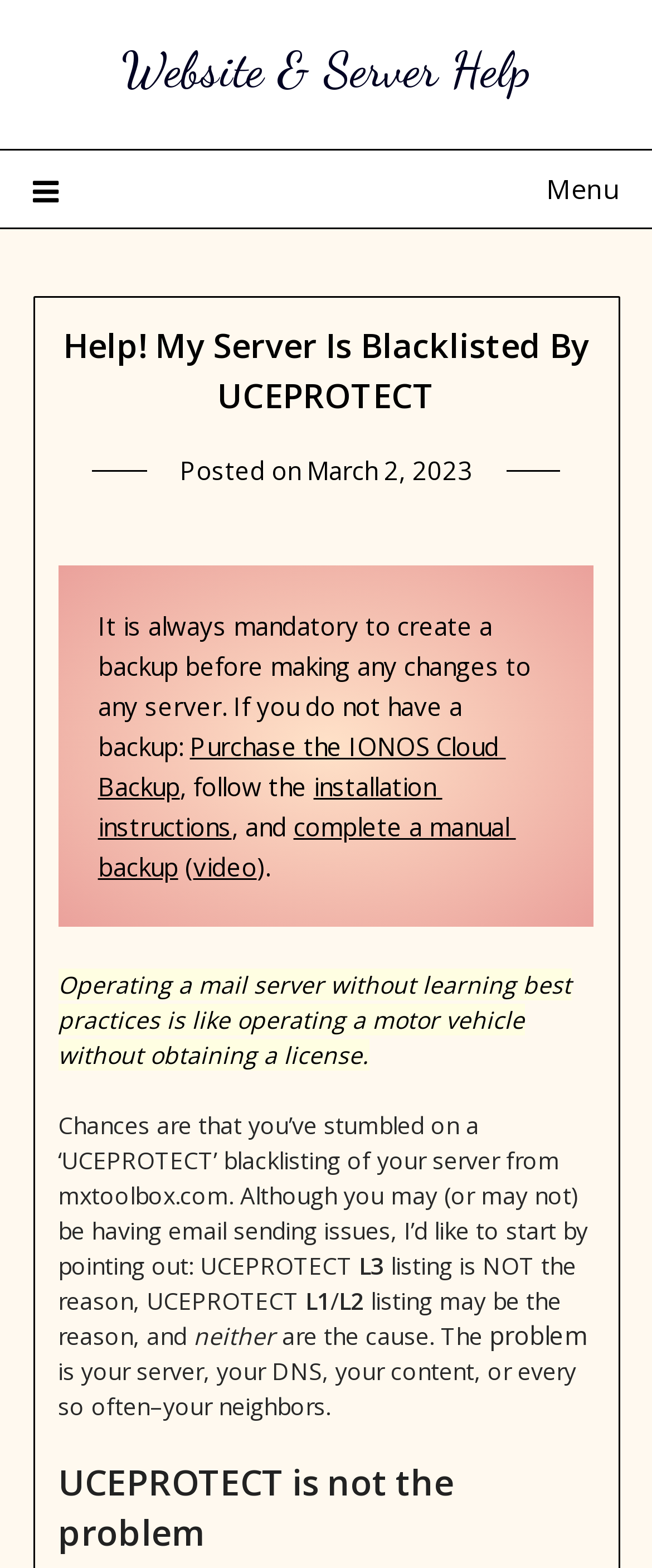Answer the following query with a single word or phrase:
What is the tone of the webpage towards UCEPROTECT?

Critical